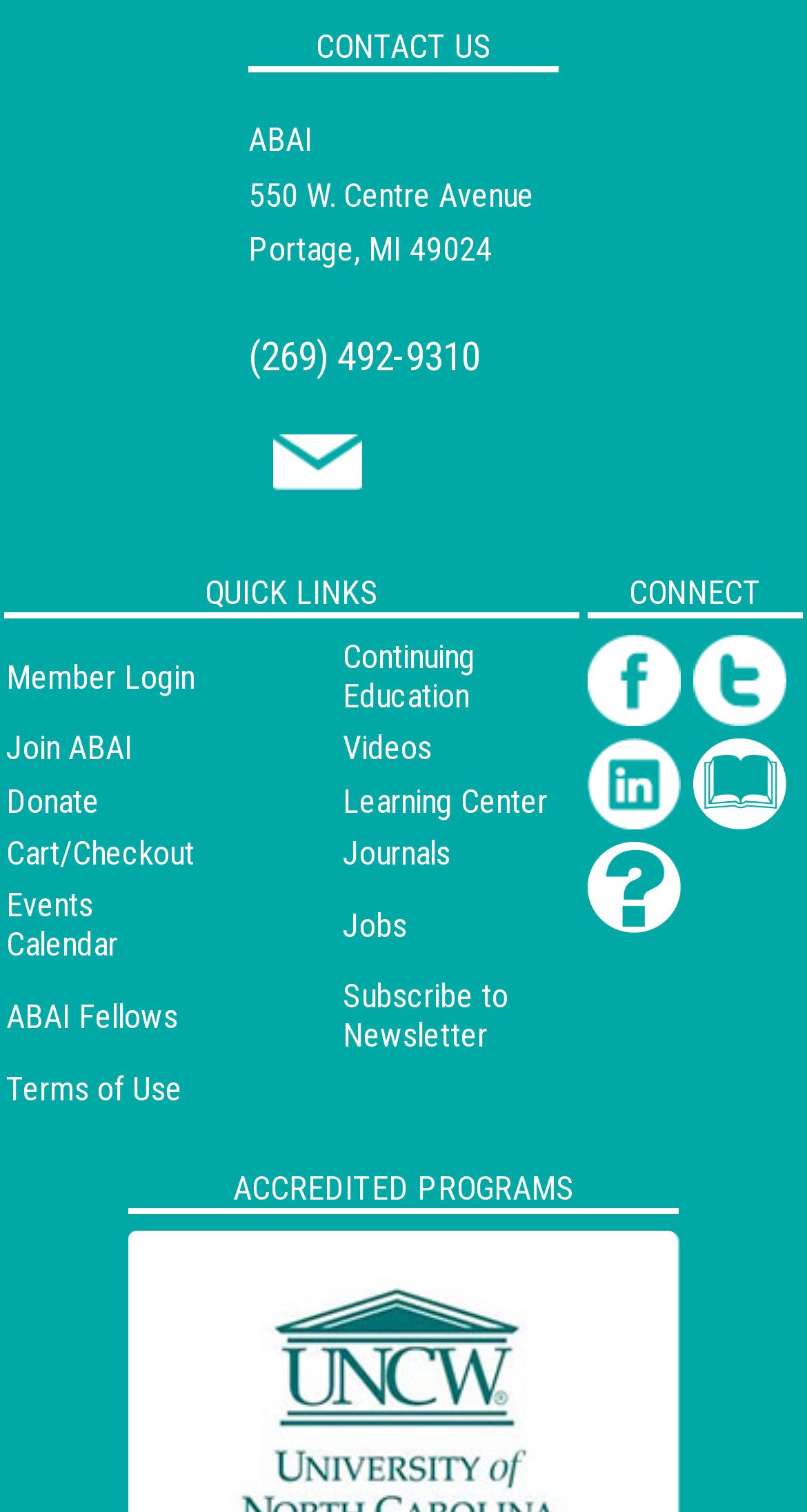Using the provided element description "Donate", determine the bounding box coordinates of the UI element.

[0.008, 0.516, 0.123, 0.542]